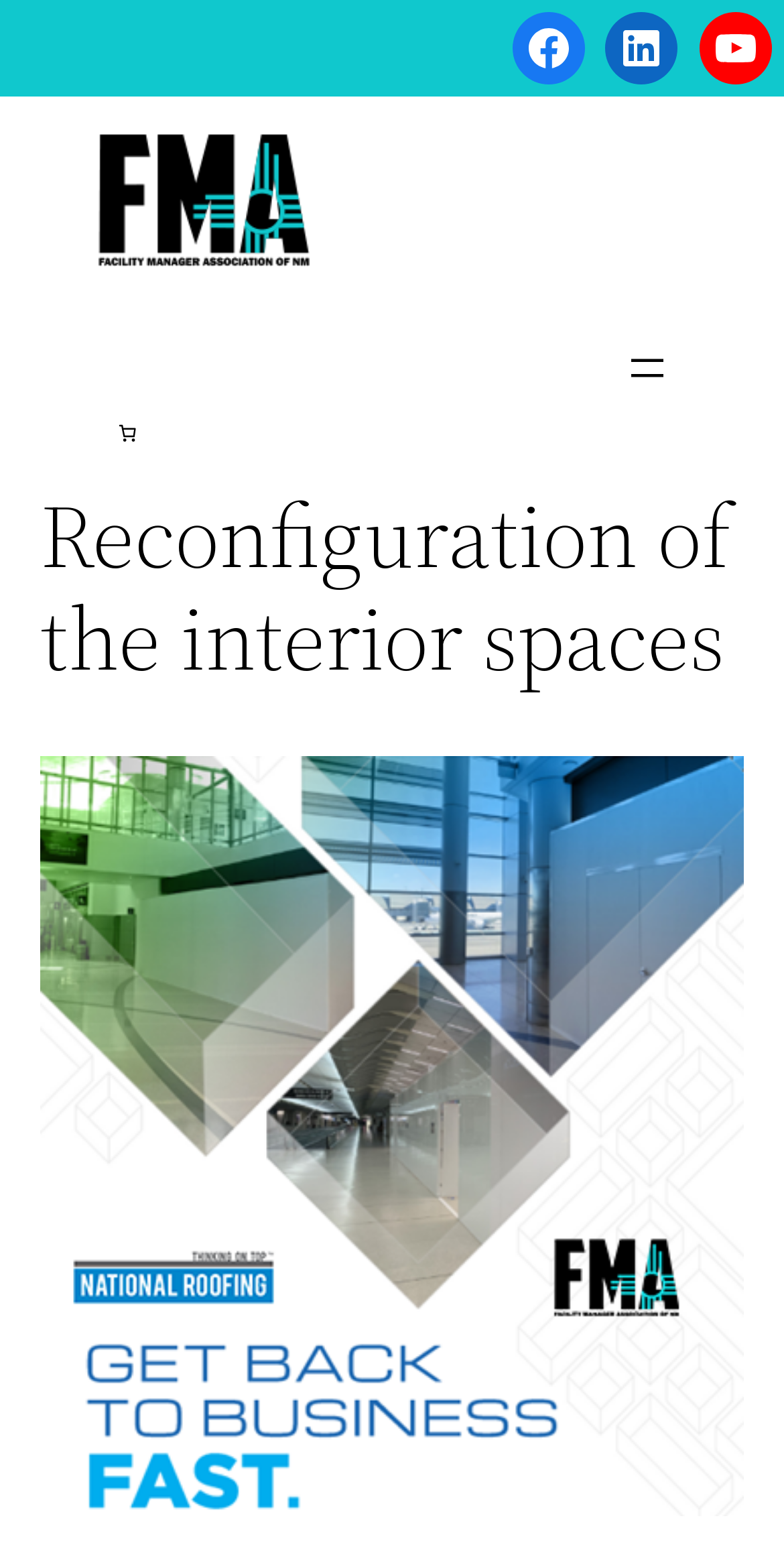Describe the webpage in detail, including text, images, and layout.

The webpage is about "Reconfiguration of the interior spaces" by FMANM. At the top right corner, there are three social media links: Facebook, LinkedIn, and YouTube, aligned horizontally. Below these links, there is a logo of FMANM, which is also a link, positioned at the top left corner. 

Next to the logo, there is a header navigation section that spans across the top of the page. Within this section, there is an "Open menu" button at the top right corner. 

Below the navigation section, there is a shopping cart button that indicates "0 items in cart, total price of $0.00" with a small image beside it. 

The main content of the page starts with a heading that repeats the title "Reconfiguration of the interior spaces". Below the heading, there is a large figure or image that takes up most of the page's width and height.